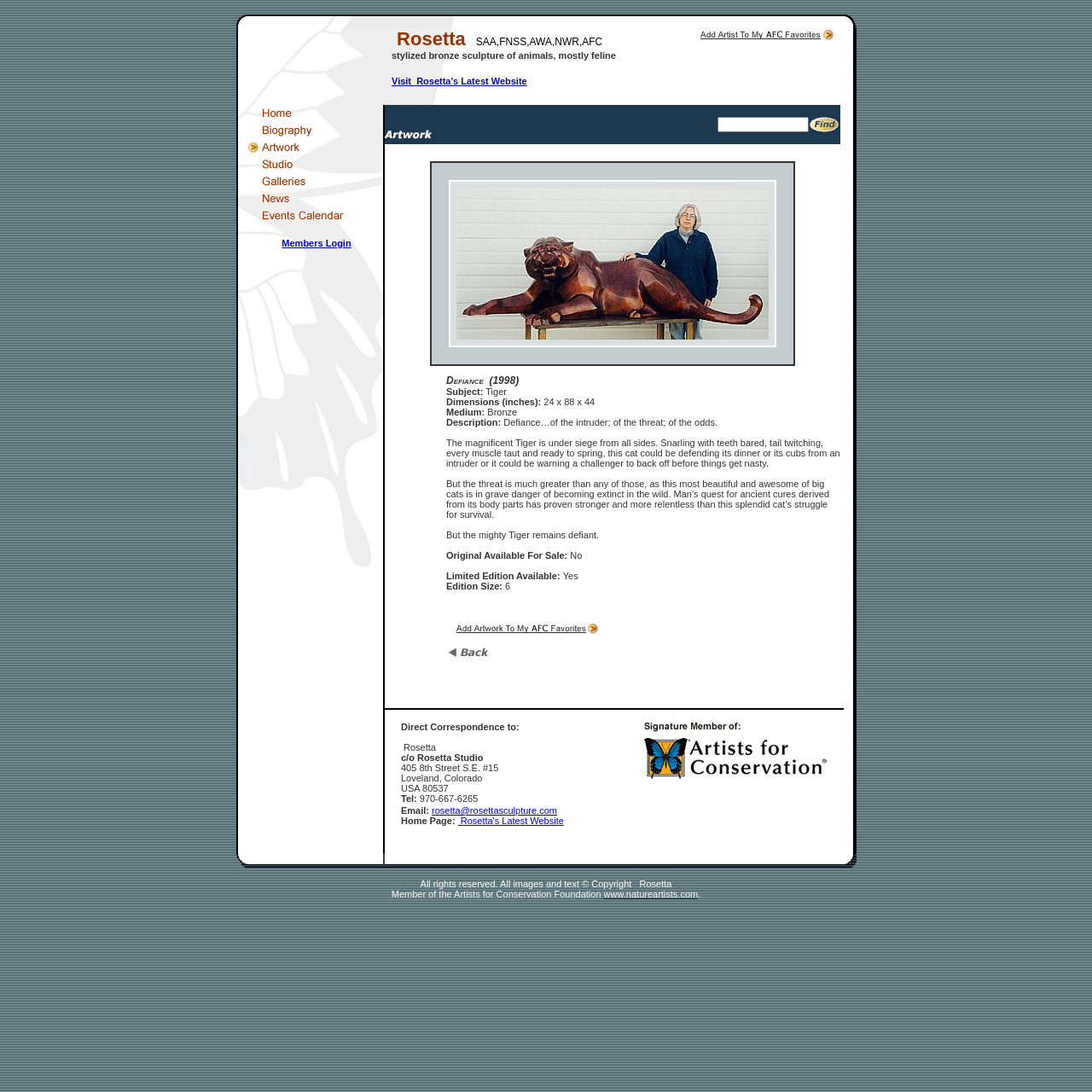Provide the bounding box coordinates of the area you need to click to execute the following instruction: "Submit the form".

[0.632, 0.026, 0.765, 0.038]